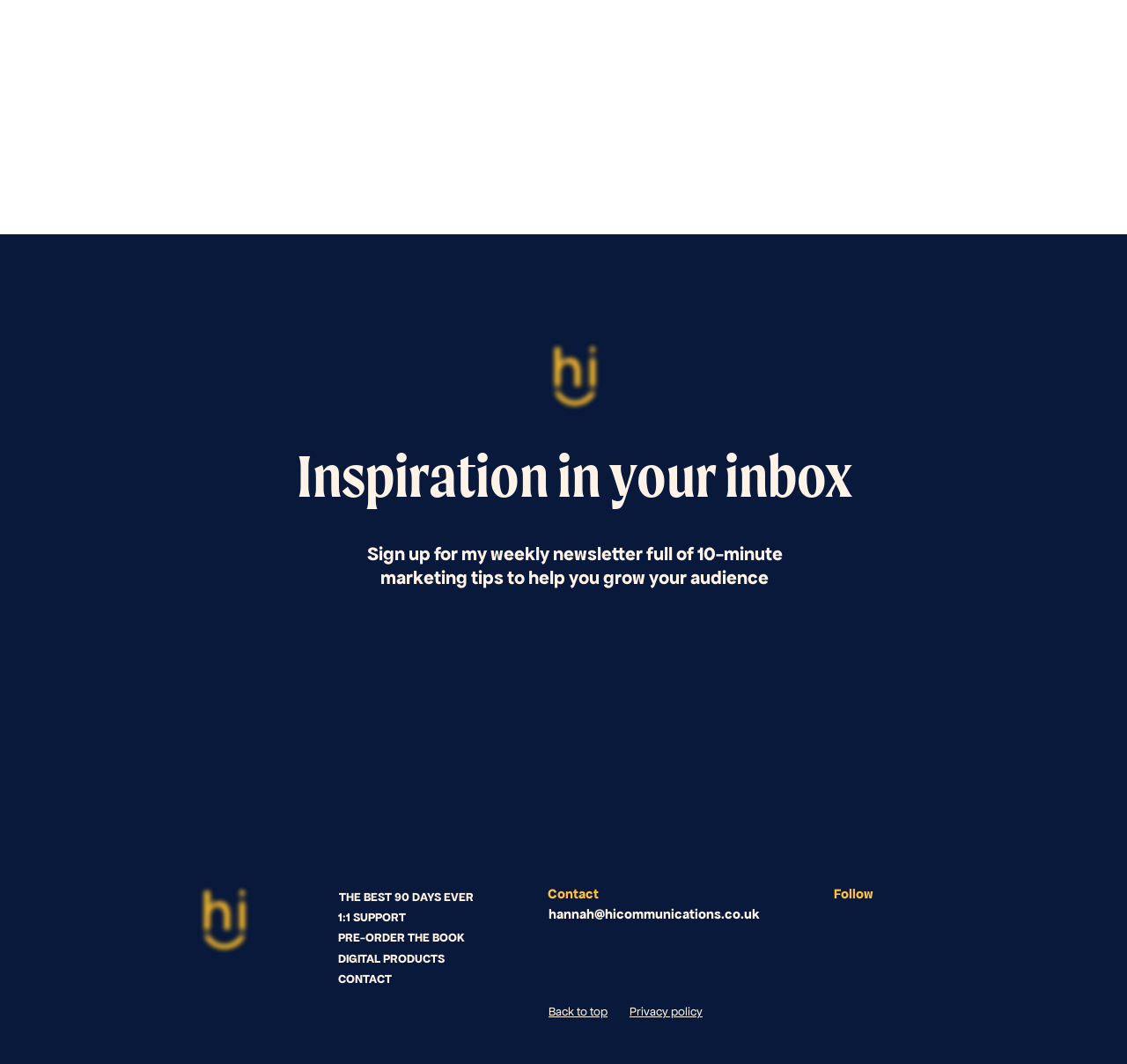What is the last link at the bottom?
Using the visual information, answer the question in a single word or phrase.

Back to top